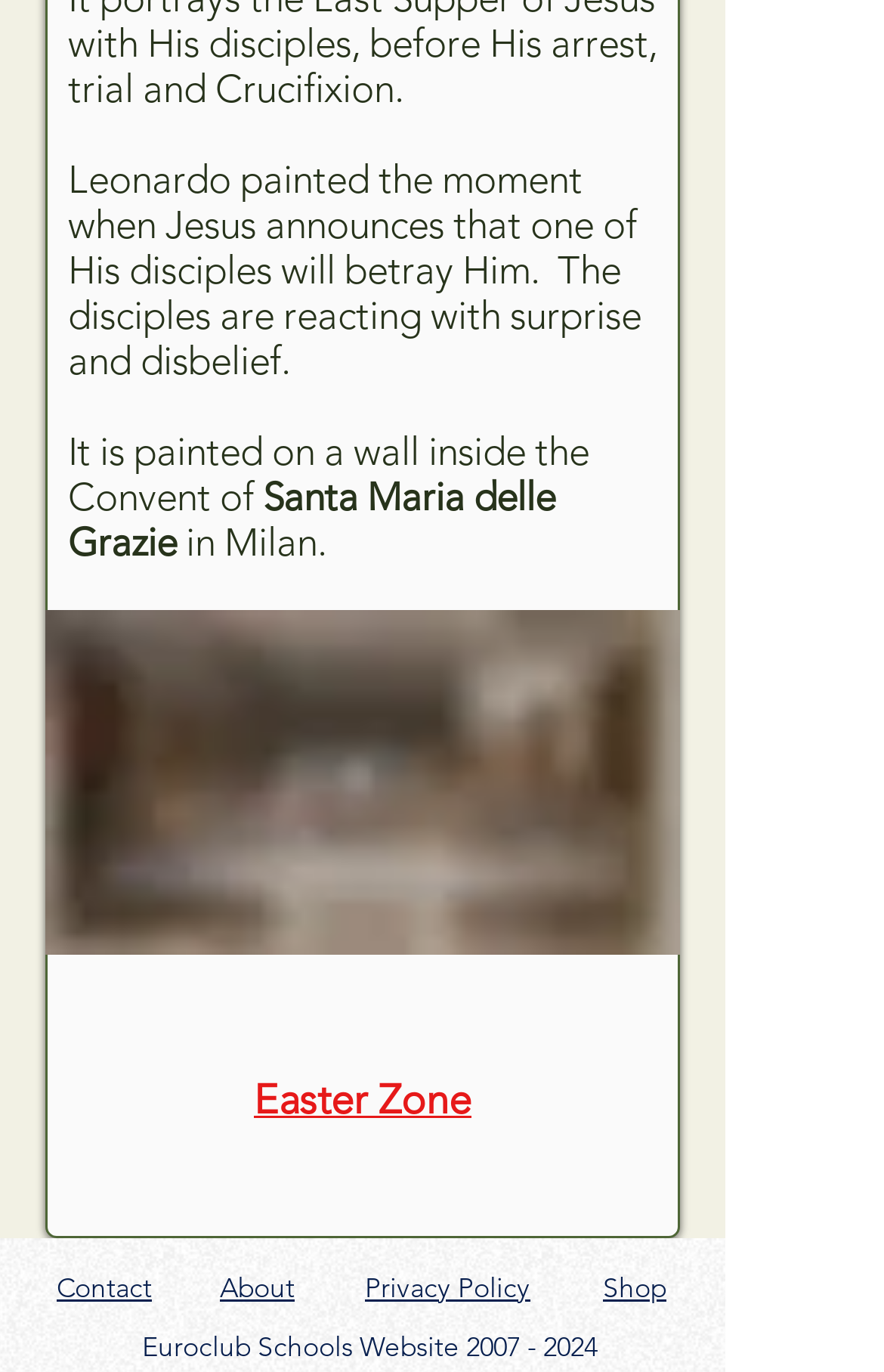Identify the bounding box for the described UI element. Provide the coordinates in (top-left x, top-left y, bottom-right x, bottom-right y) format with values ranging from 0 to 1: 2007 - 2024

[0.527, 0.969, 0.676, 0.993]